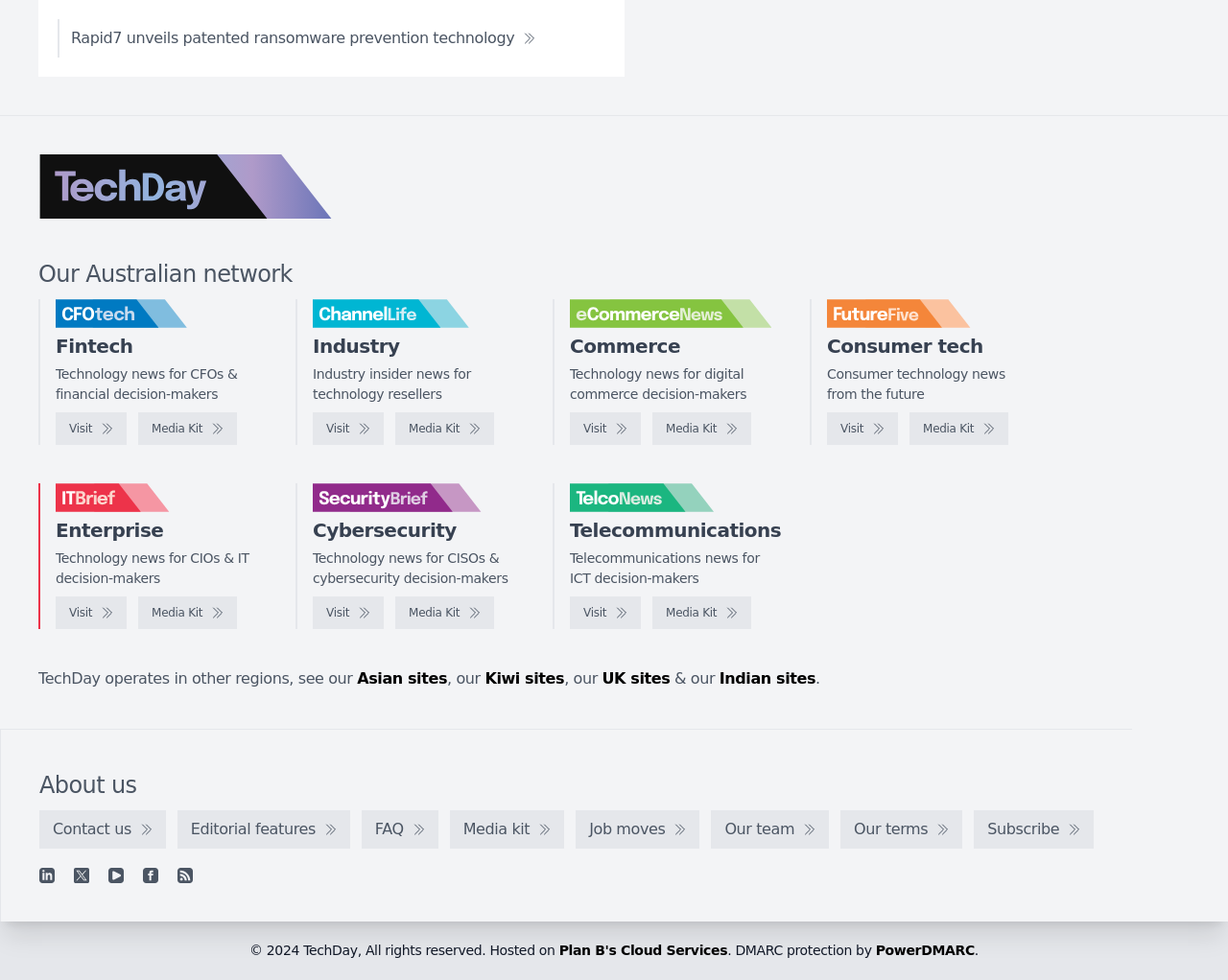Find the bounding box coordinates for the HTML element described in this sentence: "parent_node: Cybersecurity". Provide the coordinates as four float numbers between 0 and 1, in the format [left, top, right, bottom].

[0.255, 0.493, 0.419, 0.523]